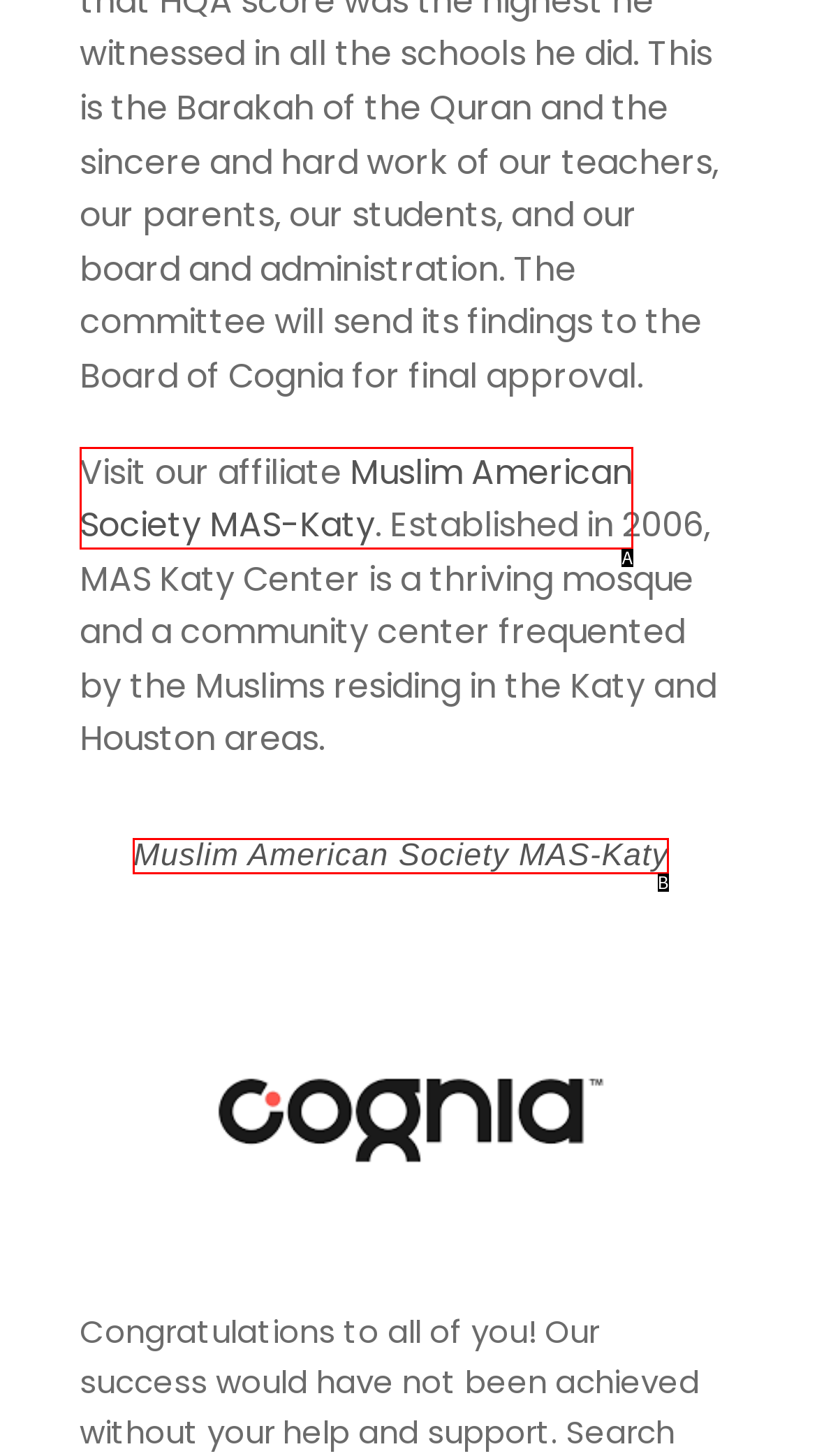Tell me which one HTML element best matches the description: Muslim American Society MAS-Katy Answer with the option's letter from the given choices directly.

A